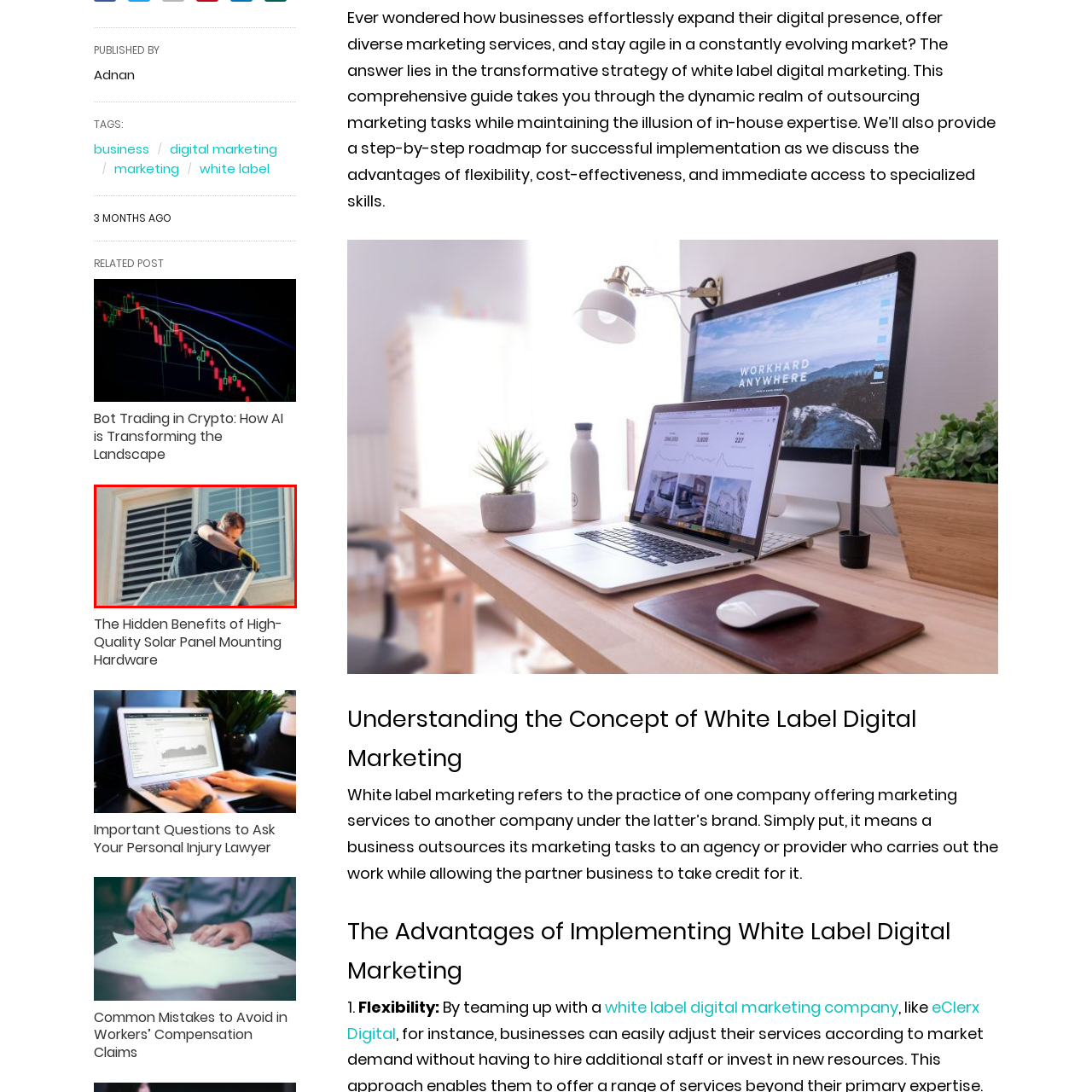Provide an elaborate description of the visual elements present in the image enclosed by the red boundary.

In this image, a skilled technician is seen carefully installing a solar panel on the roof of a building. Dressed in a black shirt and wearing protective yellow gloves, the technician demonstrates the precision and expertise required for this important task. The background reveals a window with blinds, suggesting the installation takes place in a residential area. This visual encapsulates the essence of utilizing renewable energy, highlighting the growing trend of solar energy adoption and the skilled professionals who make it possible. The image complements the accompanying article titled "8 Tips for Choosing the Best Solar System for Your Small Modern House," offering practical insights into selecting the most suitable solar solutions for homeowners.